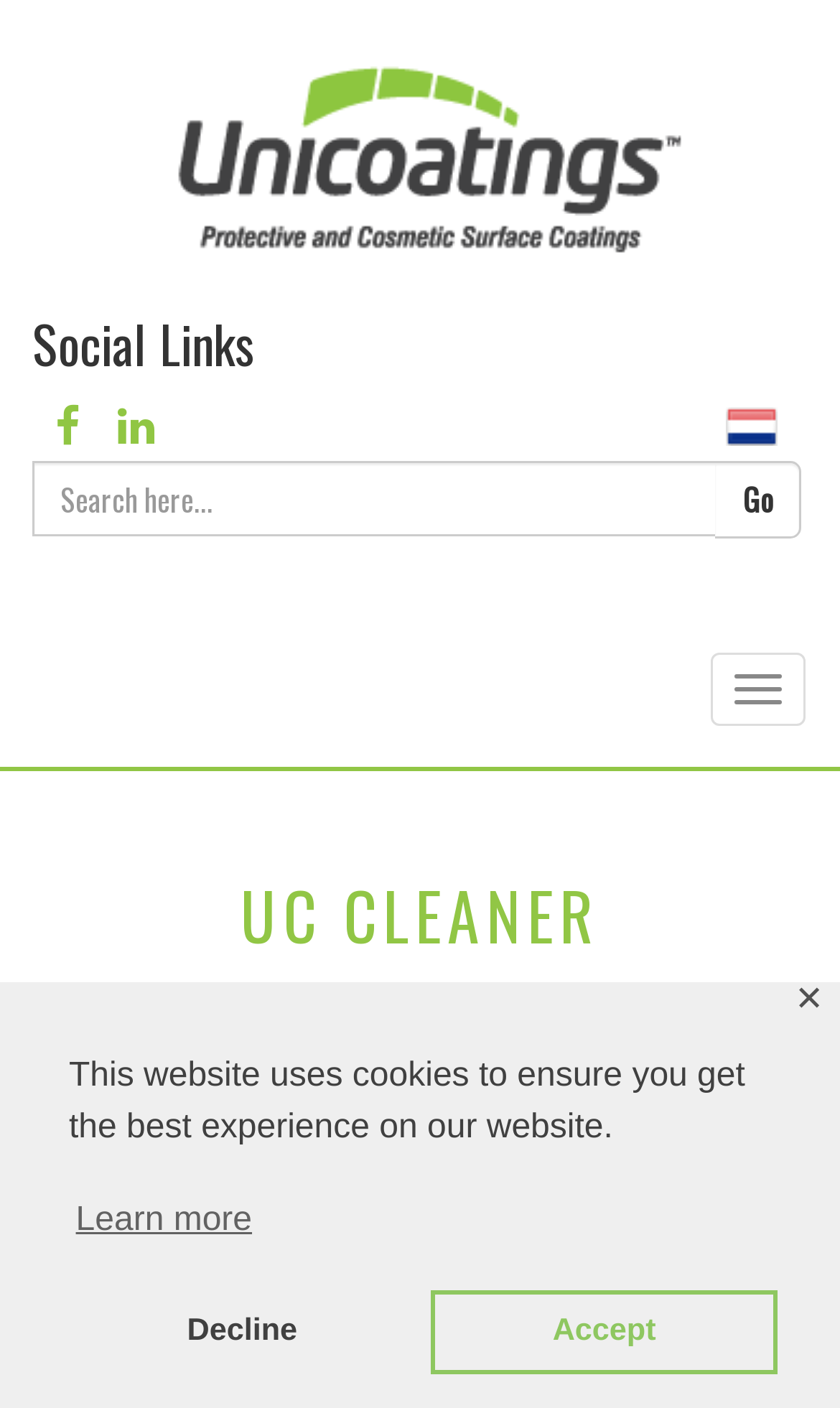Predict the bounding box of the UI element based on this description: "Decline".

[0.082, 0.916, 0.495, 0.976]